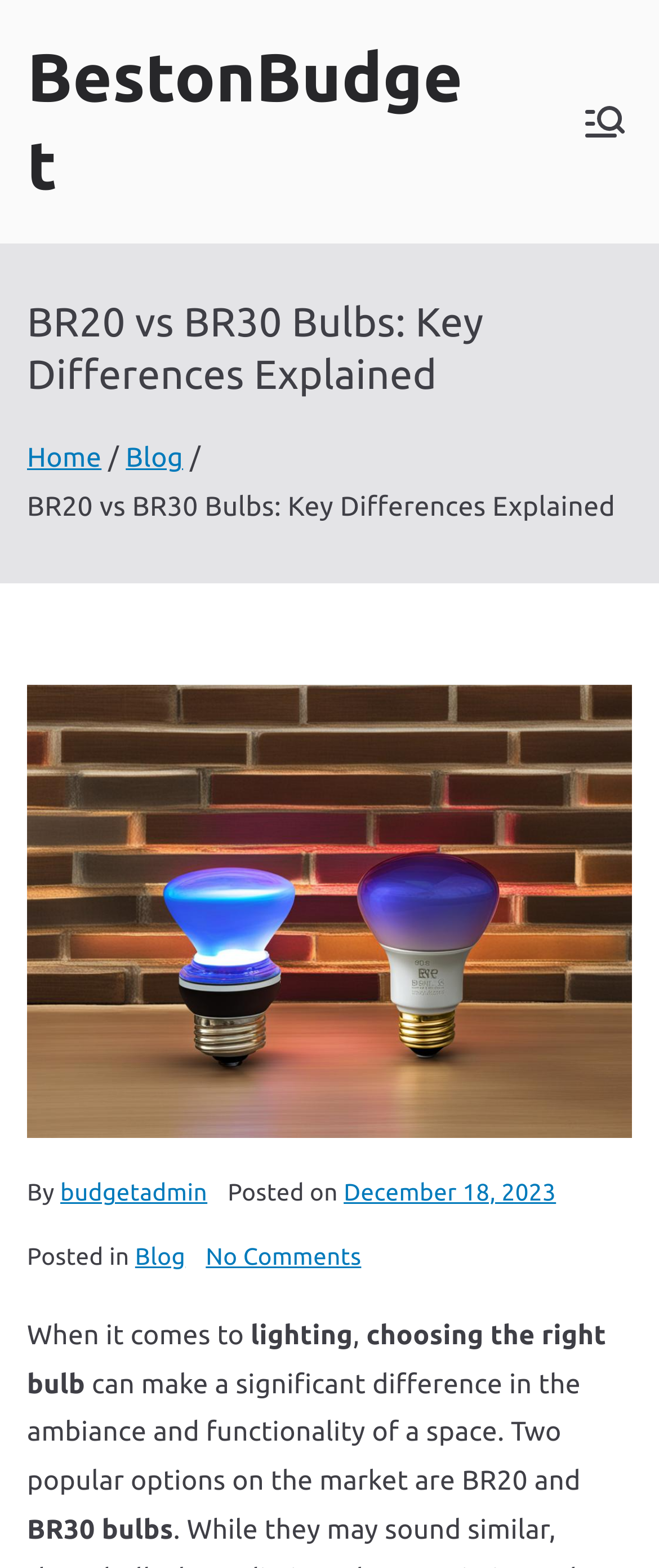Find the bounding box coordinates of the element to click in order to complete the given instruction: "Read the article posted by 'budgetadmin'."

[0.092, 0.752, 0.315, 0.769]